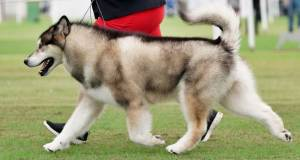Create an extensive caption that includes all significant details of the image.

This image features a beautiful Alaskan Malamute in mid-stride during a dog show or competition. The dog's strong, sturdy build is evident, showcasing the breed's distinctive features such as its thick double coat, which appears to be a mixture of light grey and hints of sable around the back and shoulders. 

The animal is striding confidently on lush green grass, suggesting an active and healthy demeanor. Its fur is well-groomed, highlighting the broad, deep head typical of the breed, with a slight furrow between the eyes. The triangular ears are positioned erect, reflecting attentiveness. 

The handler, partially visible in the background with red shorts, appears to be guiding the Malamute, exemplifying the bond between dog and owner. Overall, the scene captures the essence of the Alaskan Malamute—an affectionate, loyal companion noted for their strength and endurance.